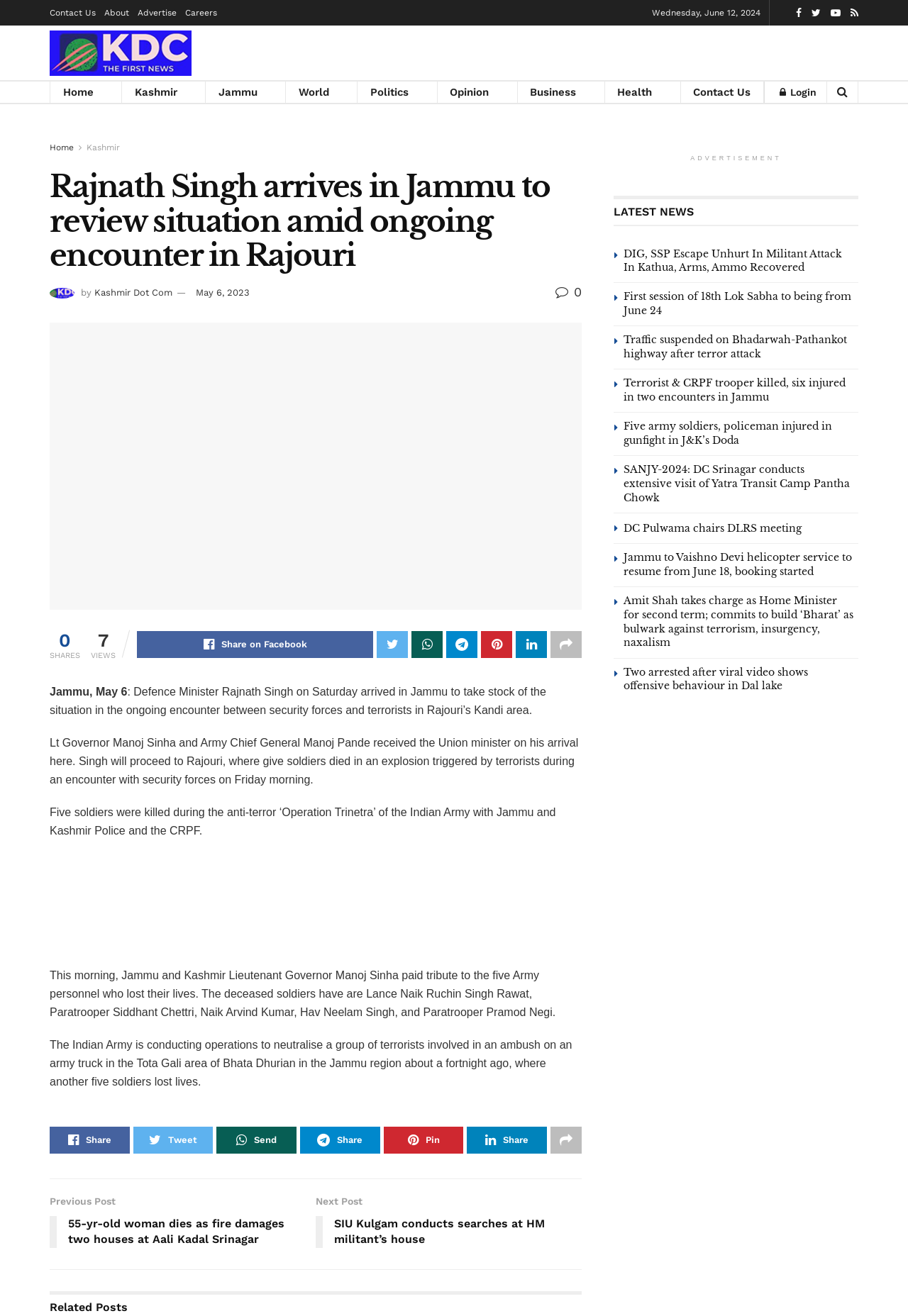Please identify the bounding box coordinates of the clickable area that will fulfill the following instruction: "Share the article on Facebook". The coordinates should be in the format of four float numbers between 0 and 1, i.e., [left, top, right, bottom].

[0.151, 0.479, 0.411, 0.5]